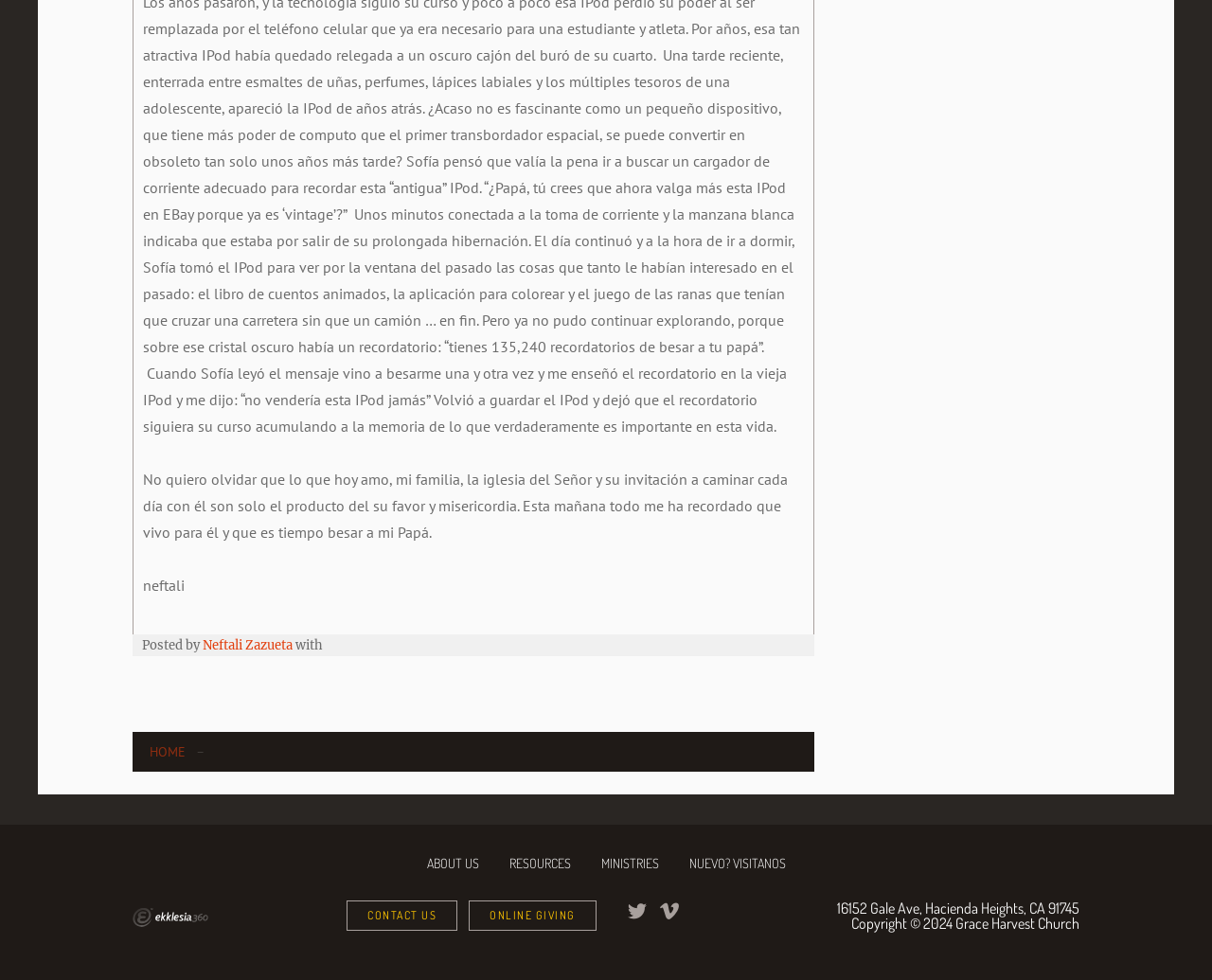What is the address of the church?
From the image, respond using a single word or phrase.

16152 Gale Ave, Hacienda Heights, CA 91745